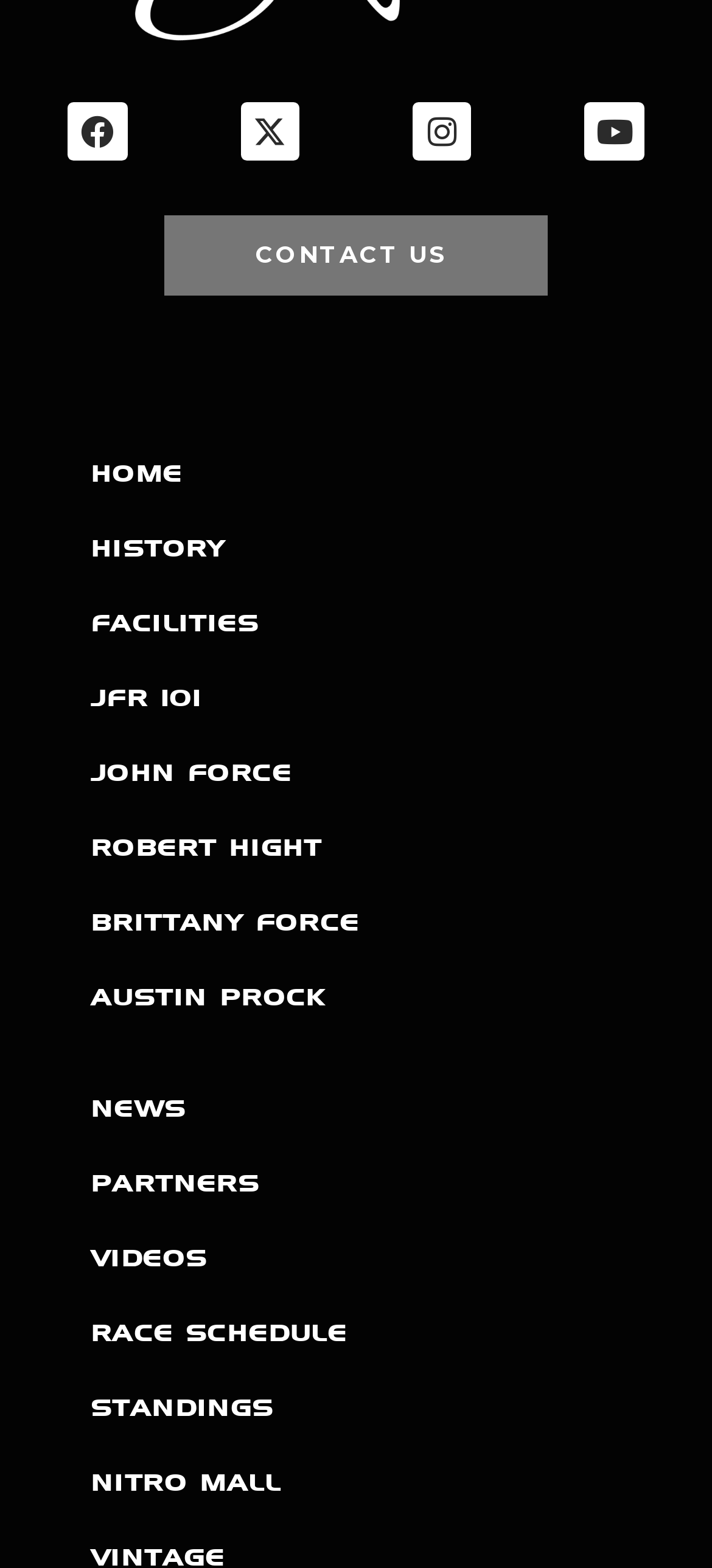Pinpoint the bounding box coordinates of the clickable element needed to complete the instruction: "Contact us". The coordinates should be provided as four float numbers between 0 and 1: [left, top, right, bottom].

[0.231, 0.137, 0.769, 0.189]